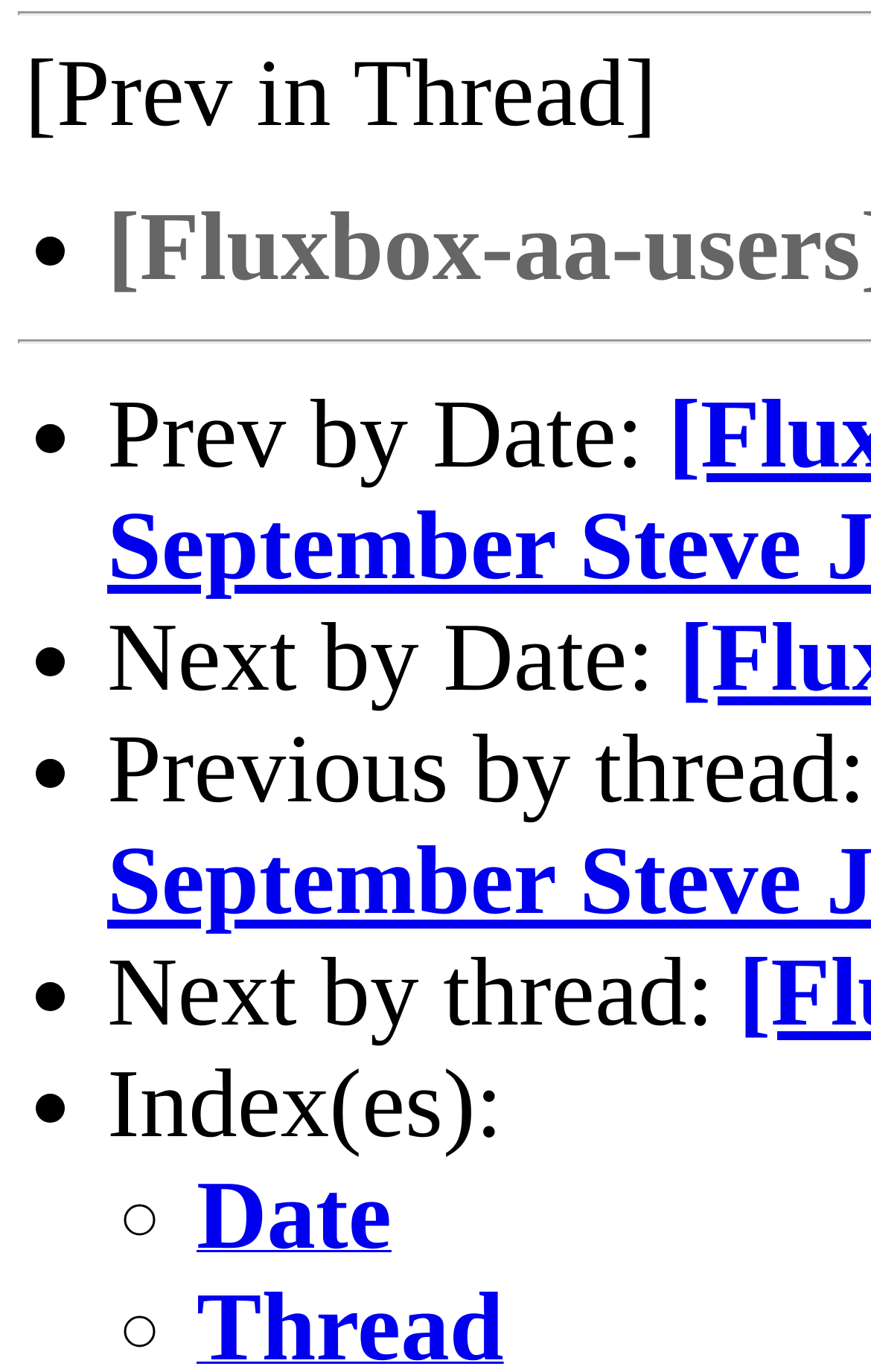Determine the bounding box for the UI element as described: "About Us". The coordinates should be represented as four float numbers between 0 and 1, formatted as [left, top, right, bottom].

None